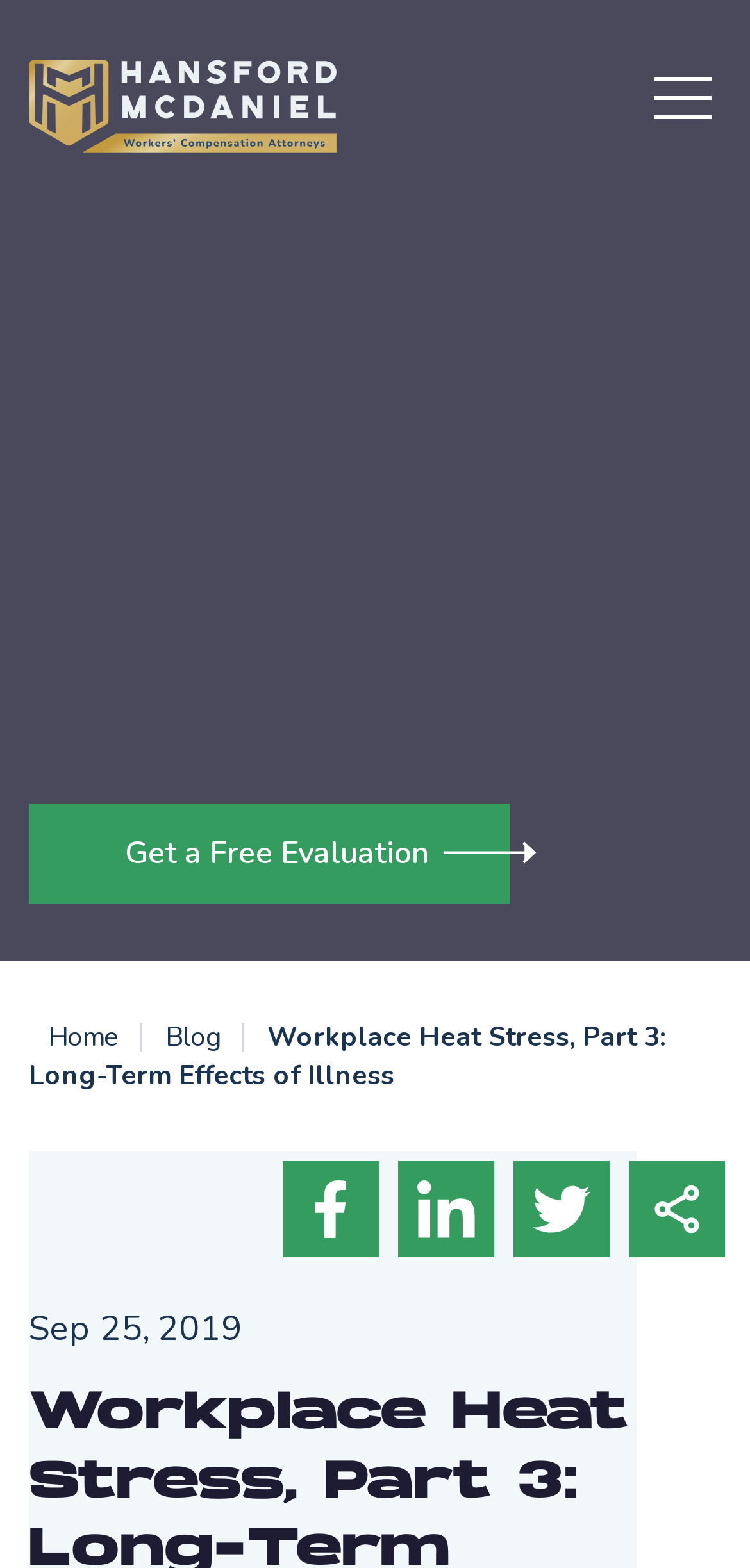Determine the title of the webpage and give its text content.

Workplace Heat Stress, Part 3: Long-Term Effects of Illness